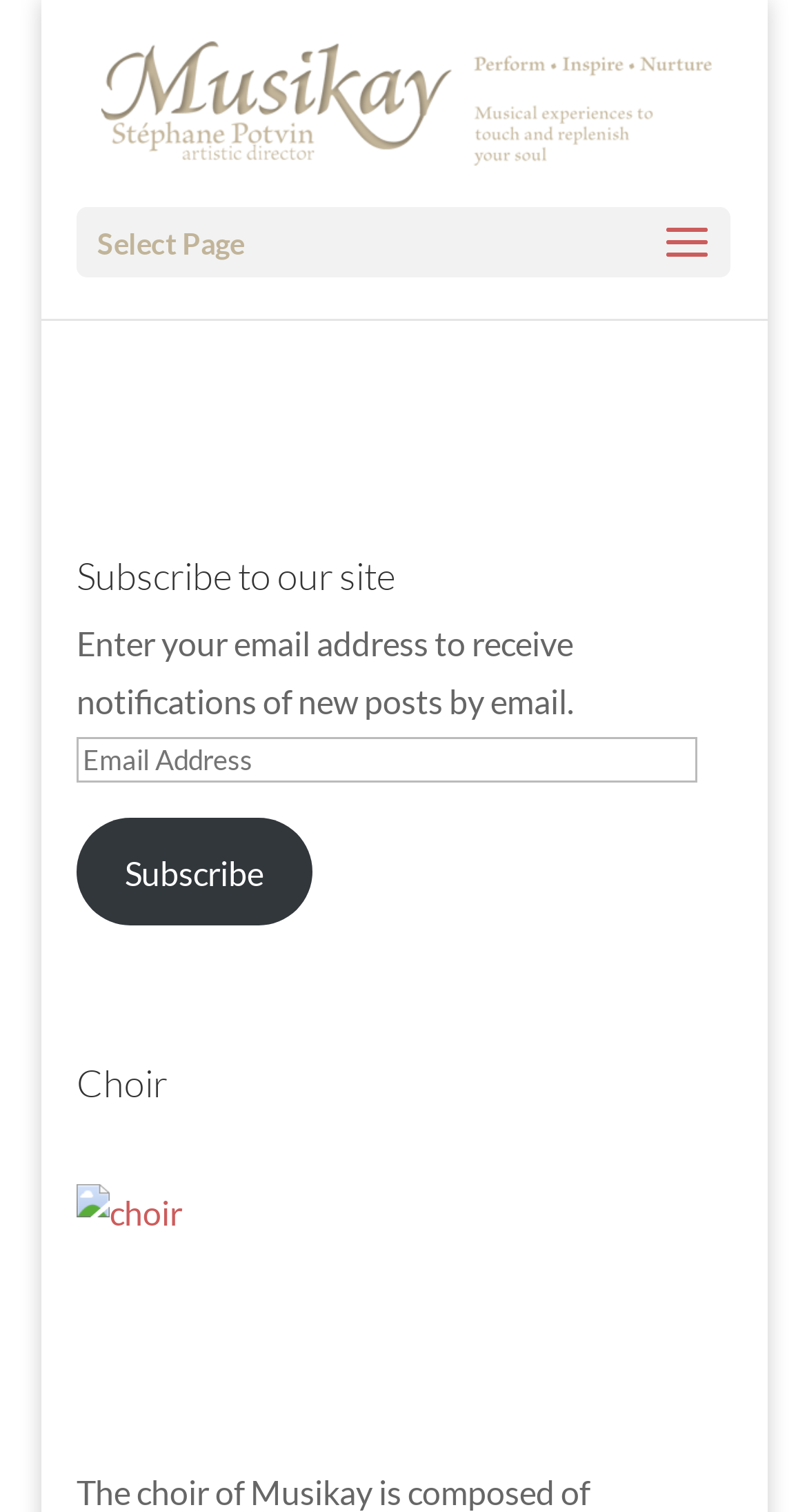Respond with a single word or phrase:
What is the purpose of the textbox?

Enter email address